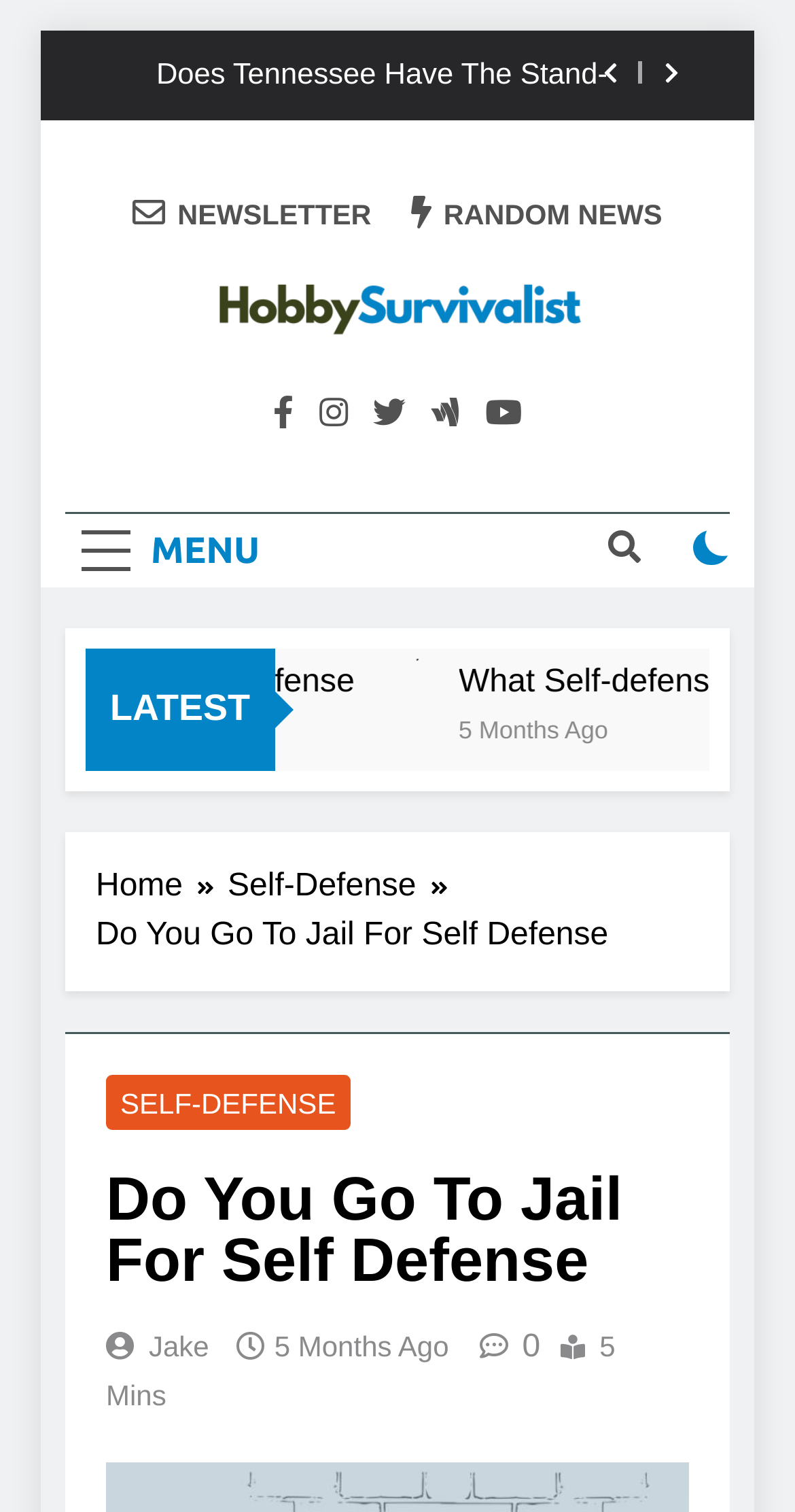Identify the bounding box coordinates of the section to be clicked to complete the task described by the following instruction: "Visit the 'HobbySurvivalist.com' homepage". The coordinates should be four float numbers between 0 and 1, formatted as [left, top, right, bottom].

[0.244, 0.186, 0.756, 0.232]